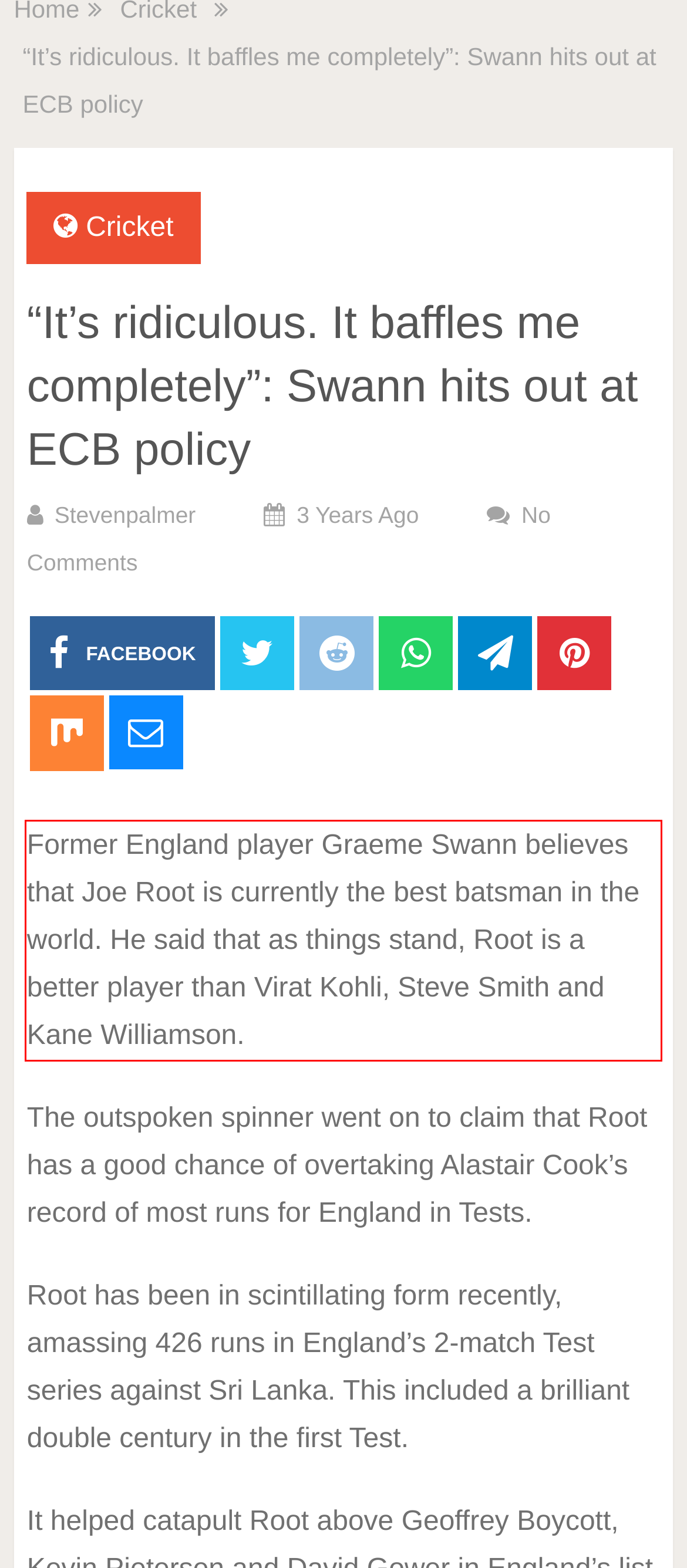Using the provided webpage screenshot, recognize the text content in the area marked by the red bounding box.

Former England player Graeme Swann believes that Joe Root is currently the best batsman in the world. He said that as things stand, Root is a better player than Virat Kohli, Steve Smith and Kane Williamson.